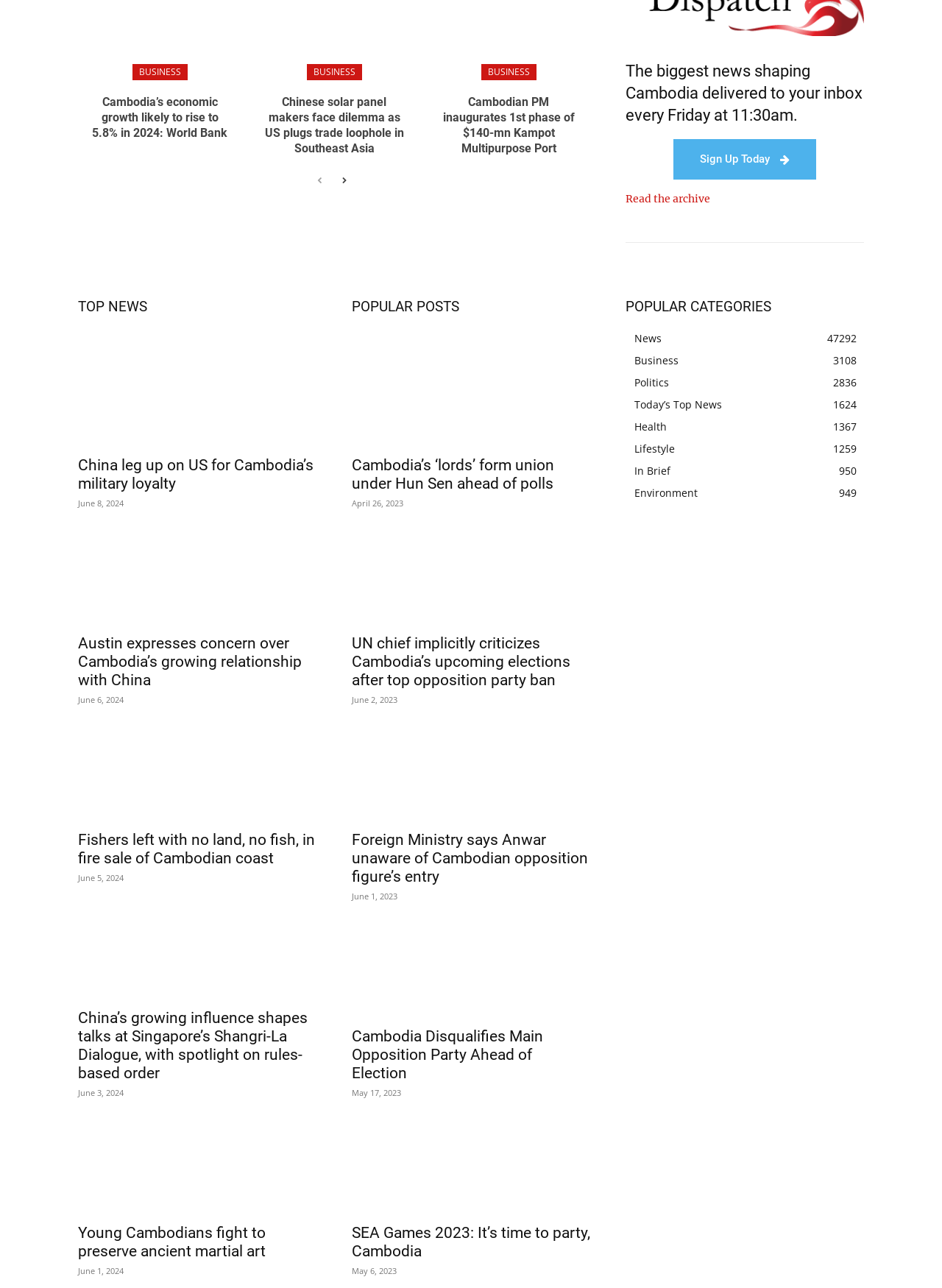Using the webpage screenshot, locate the HTML element that fits the following description and provide its bounding box: "Business".

[0.325, 0.05, 0.384, 0.063]